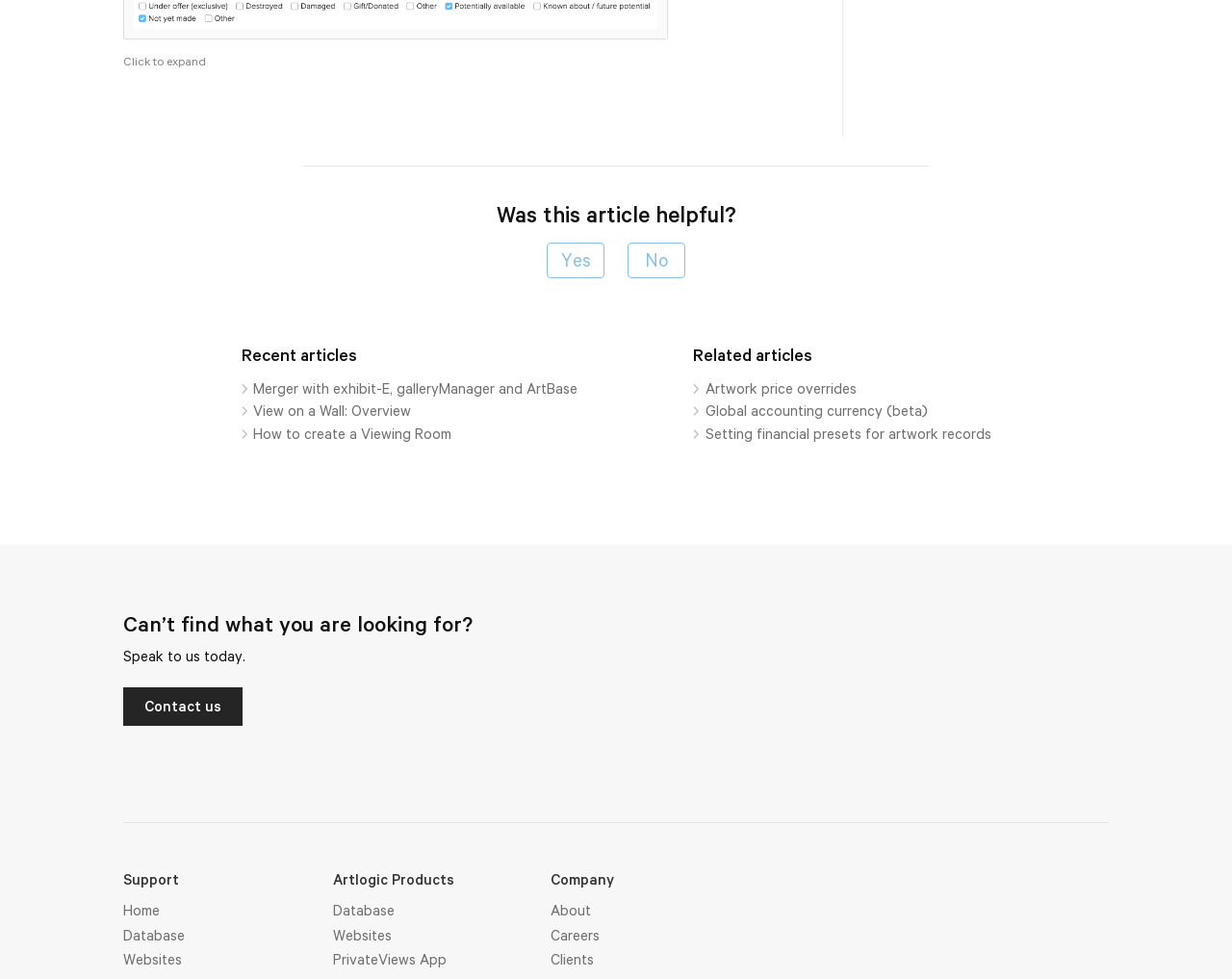Determine the bounding box coordinates for the UI element matching this description: "Artwork price overrides".

[0.562, 0.388, 0.804, 0.406]